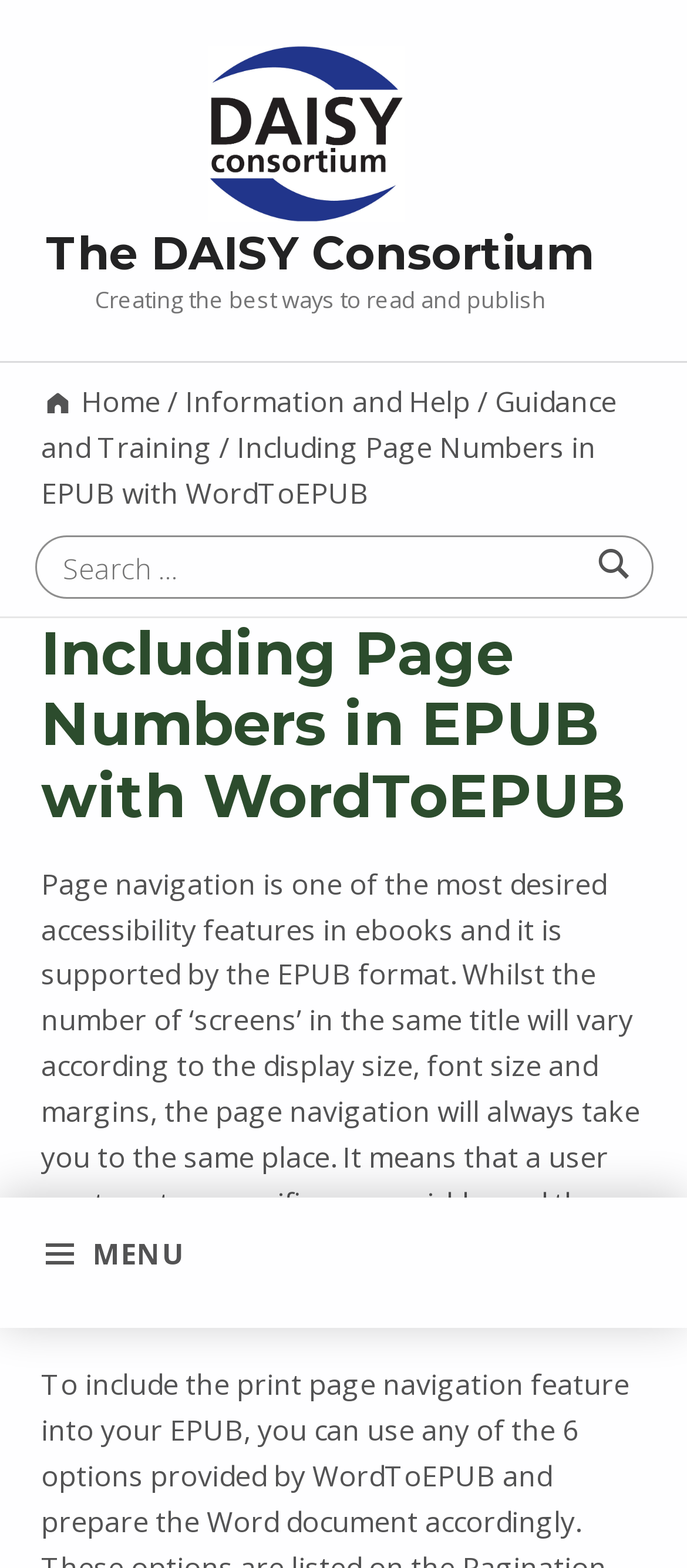Give the bounding box coordinates for the element described by: "parent_node: The DAISY Consortium".

[0.303, 0.071, 0.631, 0.096]